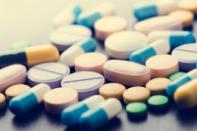Break down the image and provide a full description, noting any significant aspects.

The image showcases a variety of pharmaceutical tablets and capsules scattered across a surface. The assortment includes different shapes and colors, such as blue, green, pink, and yellow tablets, highlighting the diversity in medication forms. The soft lighting creates a subtle shine on the capsules, emphasizing their smooth surfaces. This visual representation connects to the topic of complex generics, as referenced in the accompanying article, "Breaking Down Complex Generics," which explores the challenges and intricacies associated with these medications in regulatory affairs.